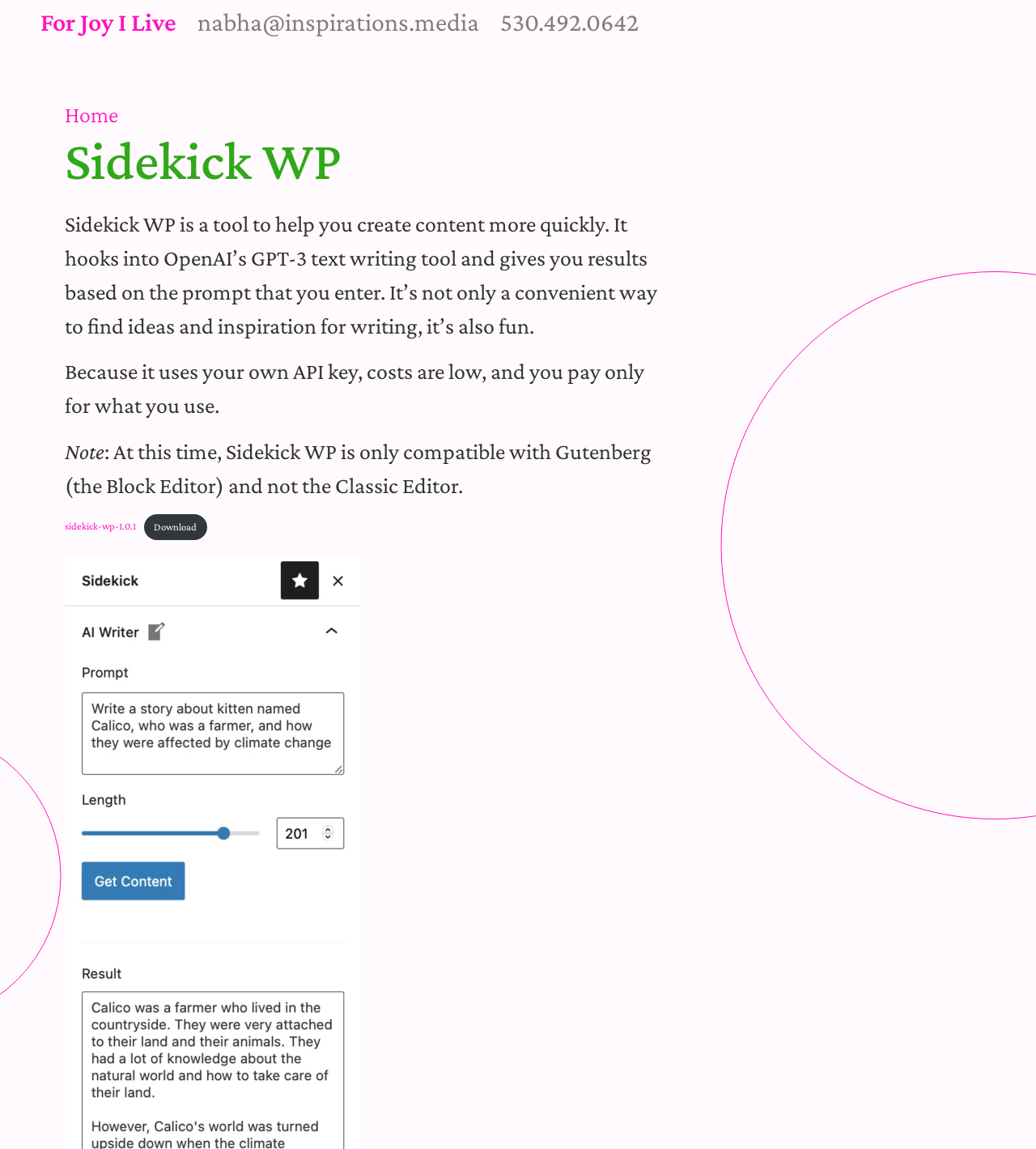What is the version of the downloadable file?
Ensure your answer is thorough and detailed.

The webpage provides a link to download a file, and the link text mentions the version number 'sidekick-wp-1.0.1', indicating that the downloadable file is version 1.0.1.